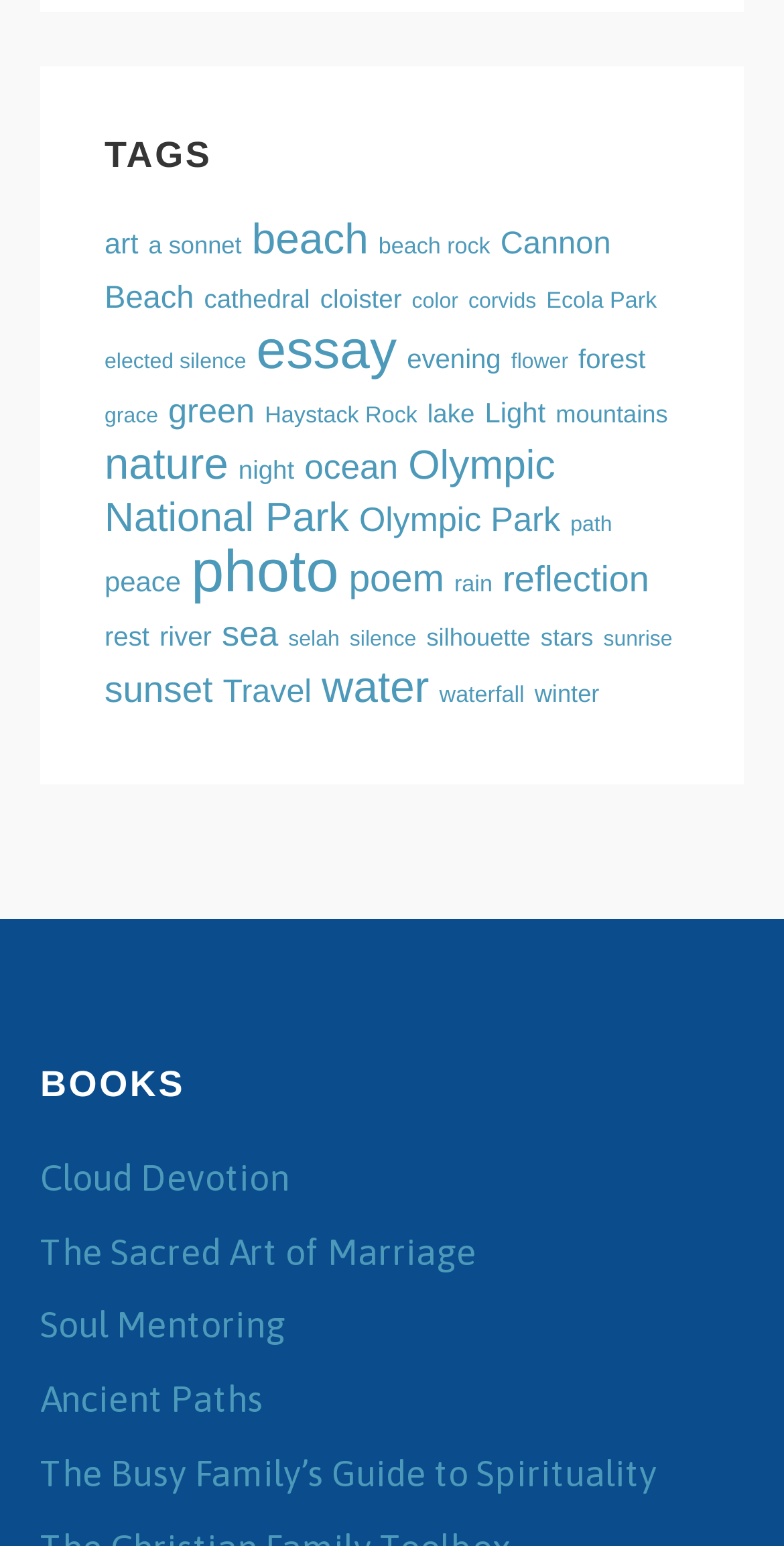Identify the bounding box coordinates for the UI element described as: "The Sacred Art of Marriage". The coordinates should be provided as four floats between 0 and 1: [left, top, right, bottom].

[0.051, 0.796, 0.608, 0.823]